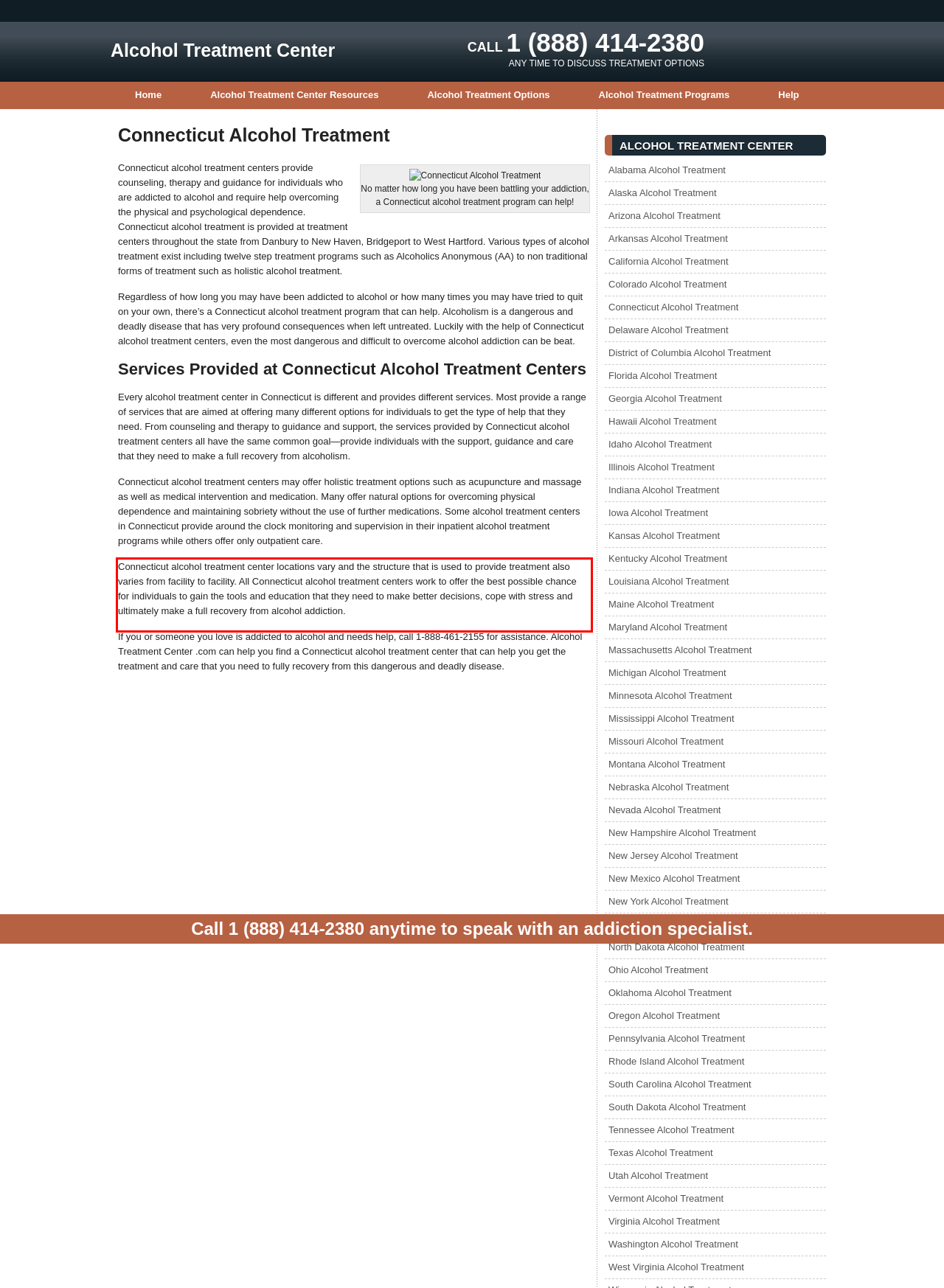You are given a screenshot of a webpage with a UI element highlighted by a red bounding box. Please perform OCR on the text content within this red bounding box.

Connecticut alcohol treatment center locations vary and the structure that is used to provide treatment also varies from facility to facility. All Connecticut alcohol treatment centers work to offer the best possible chance for individuals to gain the tools and education that they need to make better decisions, cope with stress and ultimately make a full recovery from alcohol addiction.